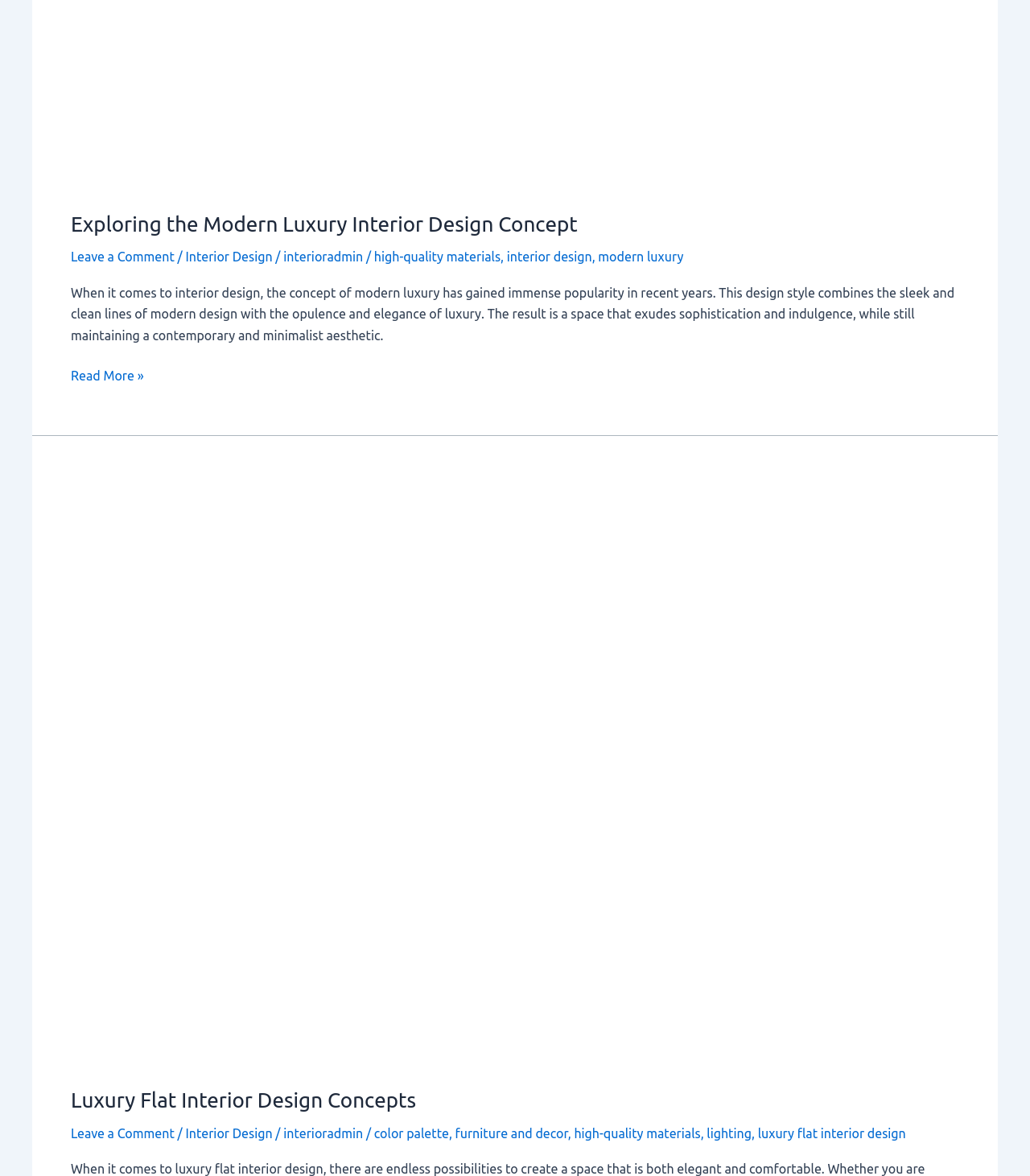Please identify the bounding box coordinates of the region to click in order to complete the given instruction: "Click on the link to read more about Exploring the Modern Luxury Interior Design Concept". The coordinates should be four float numbers between 0 and 1, i.e., [left, top, right, bottom].

[0.069, 0.31, 0.14, 0.329]